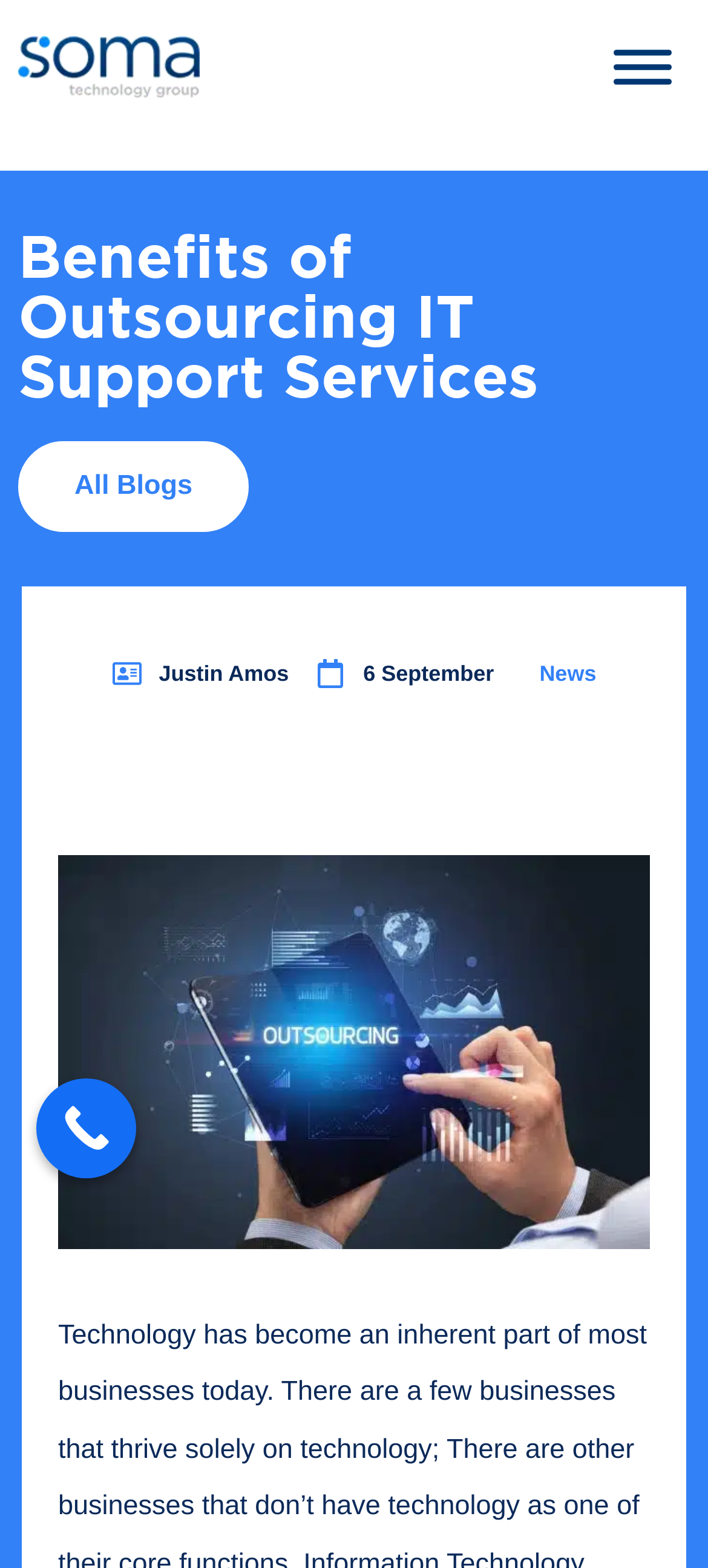Give a concise answer of one word or phrase to the question: 
What is the action of the button at the top right corner?

Toggle Menu